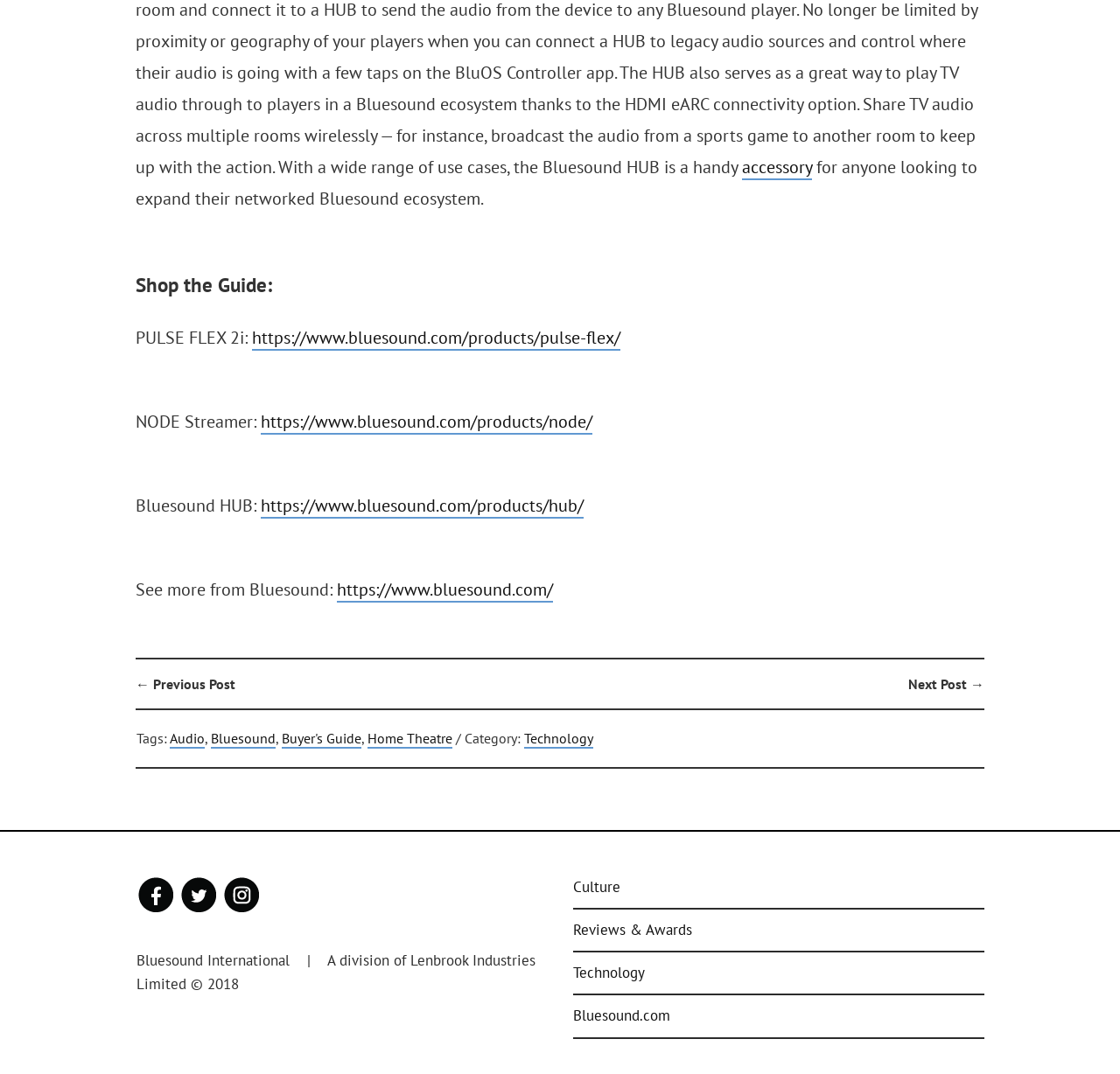Determine the bounding box coordinates of the clickable element to achieve the following action: 'Go to the previous post'. Provide the coordinates as four float values between 0 and 1, formatted as [left, top, right, bottom].

[0.121, 0.629, 0.21, 0.645]